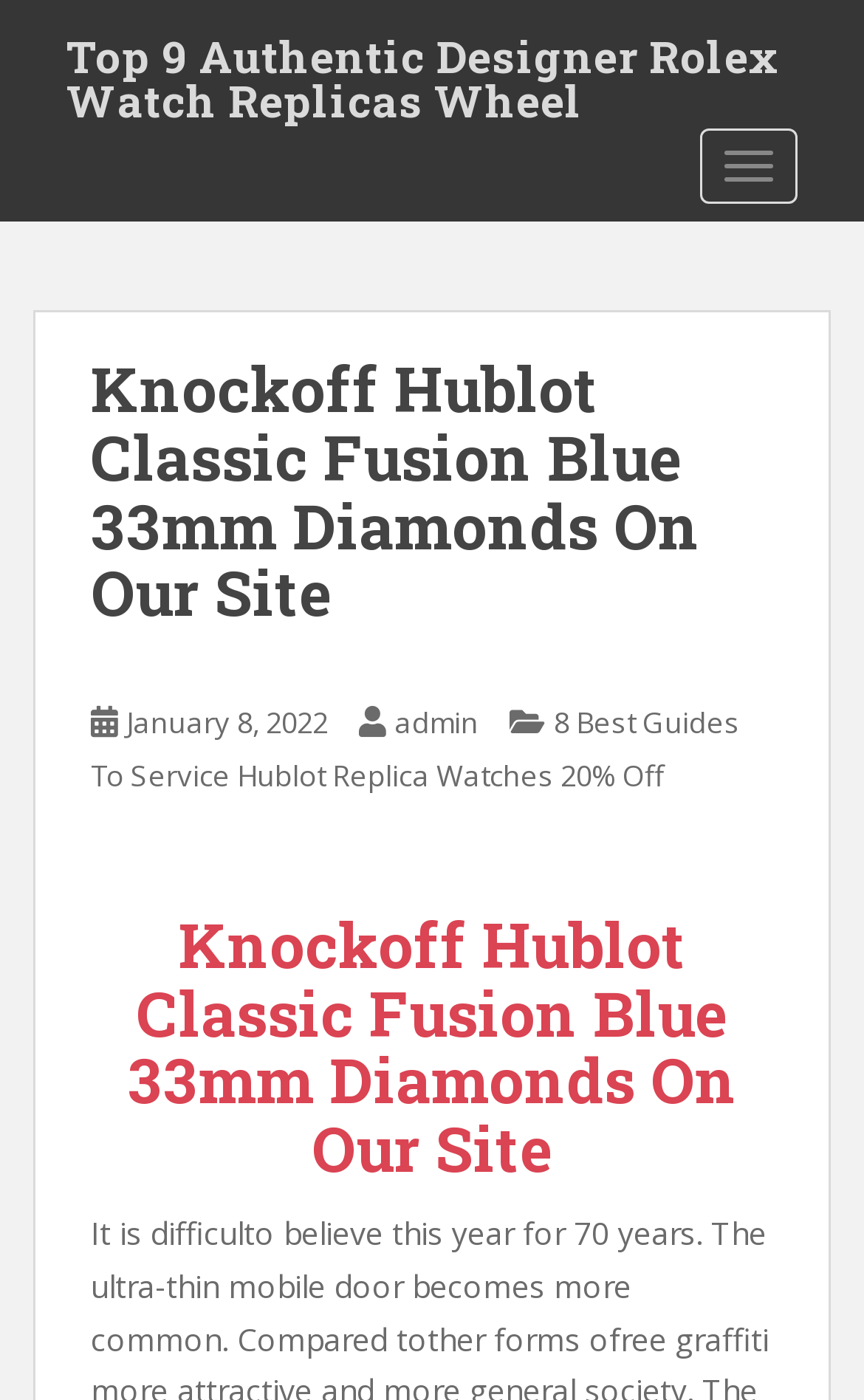What is the name of the author of the latest article?
From the image, respond with a single word or phrase.

admin